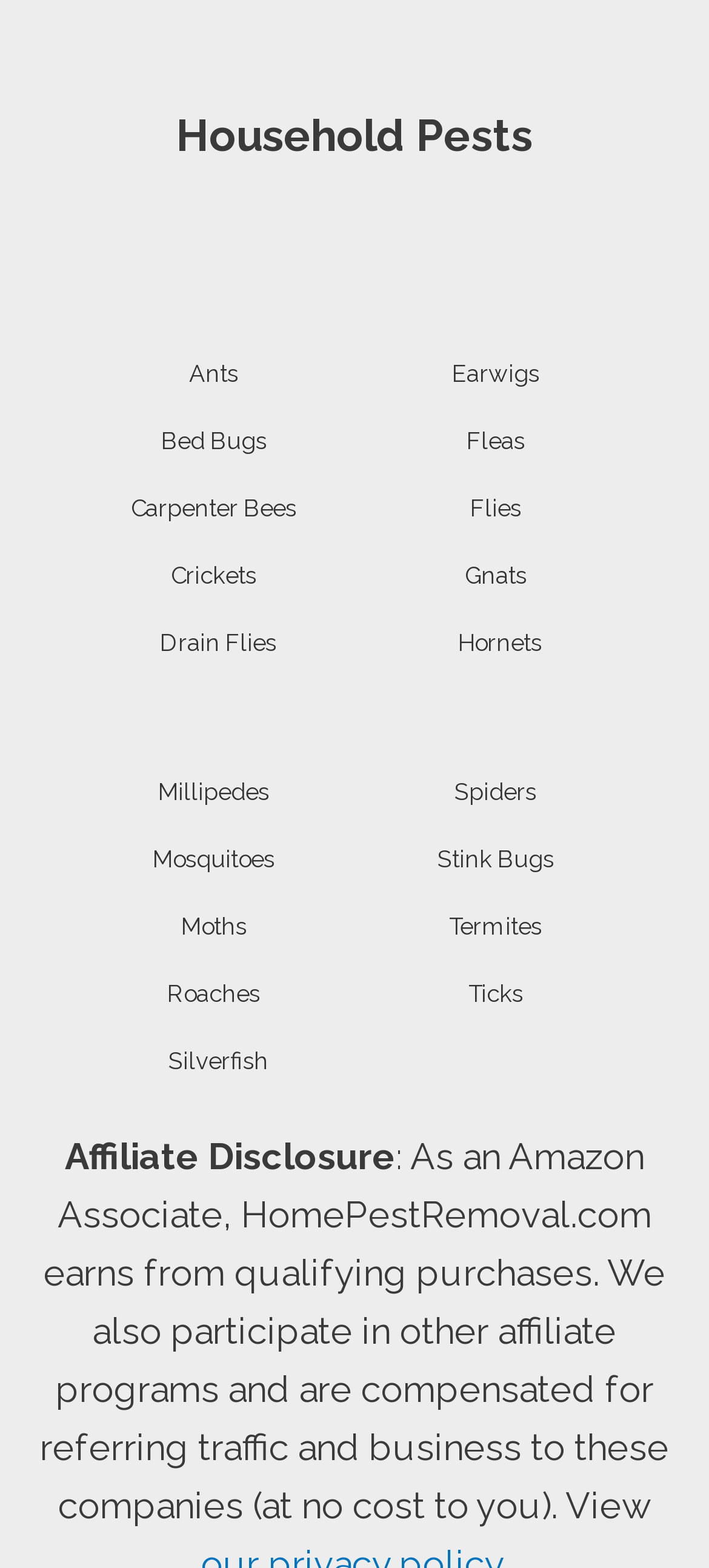What is the category of pests listed on this webpage?
Could you answer the question in a detailed manner, providing as much information as possible?

The webpage has a heading 'Household Pests' at the top, and below it, there are multiple links to different types of pests, indicating that the webpage is categorizing and listing household pests.